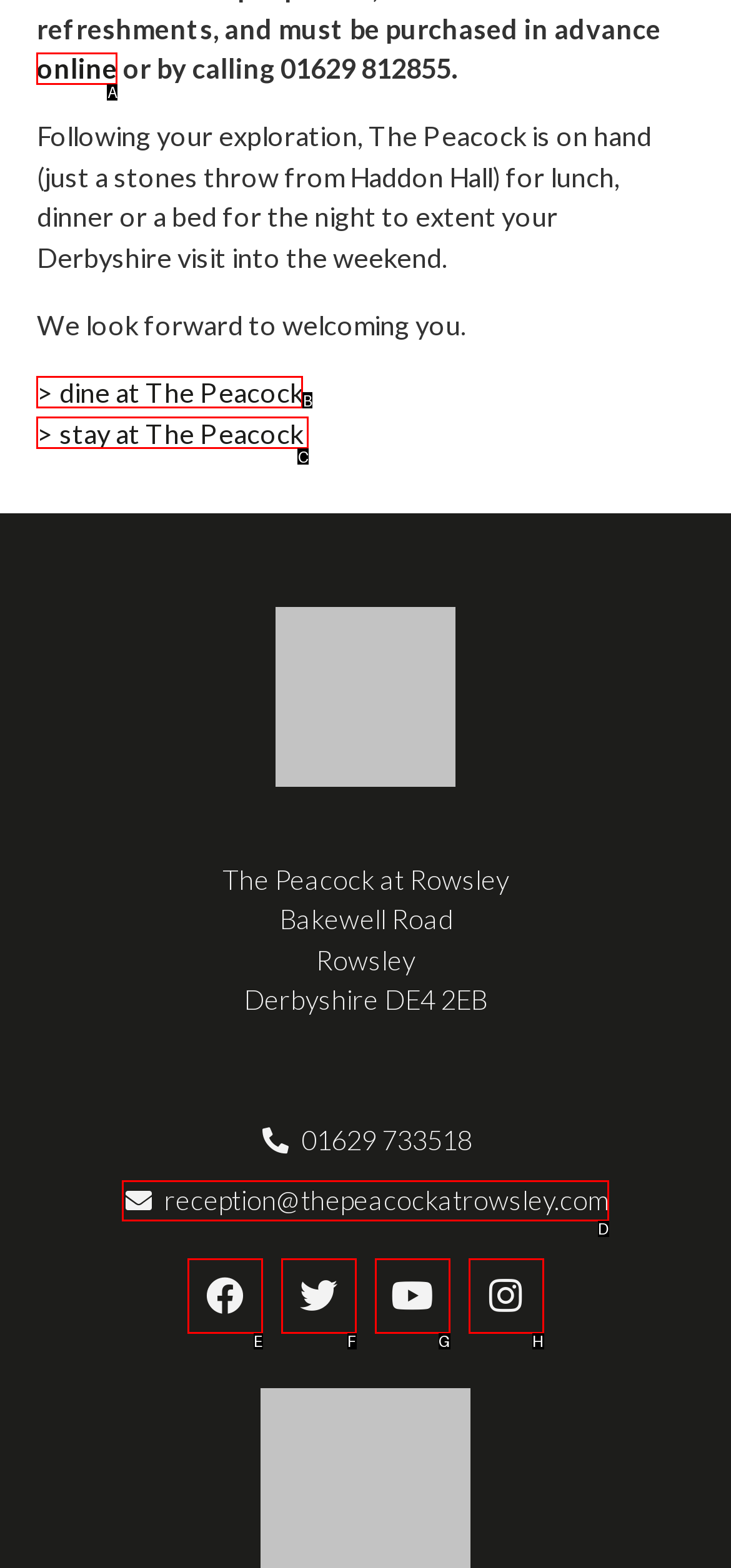Based on the description: Youtube, identify the matching HTML element. Reply with the letter of the correct option directly.

G